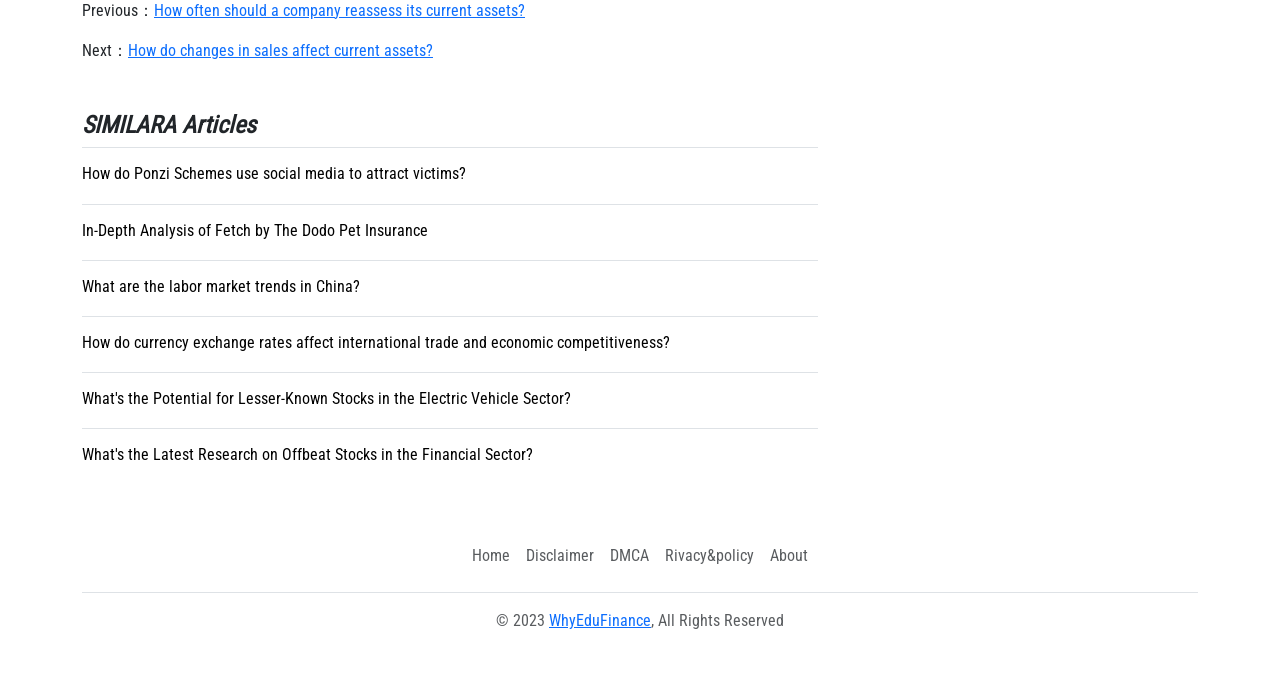What is the title of the first article?
Look at the screenshot and respond with a single word or phrase.

How do Ponzi Schemes use social media to attract victims?